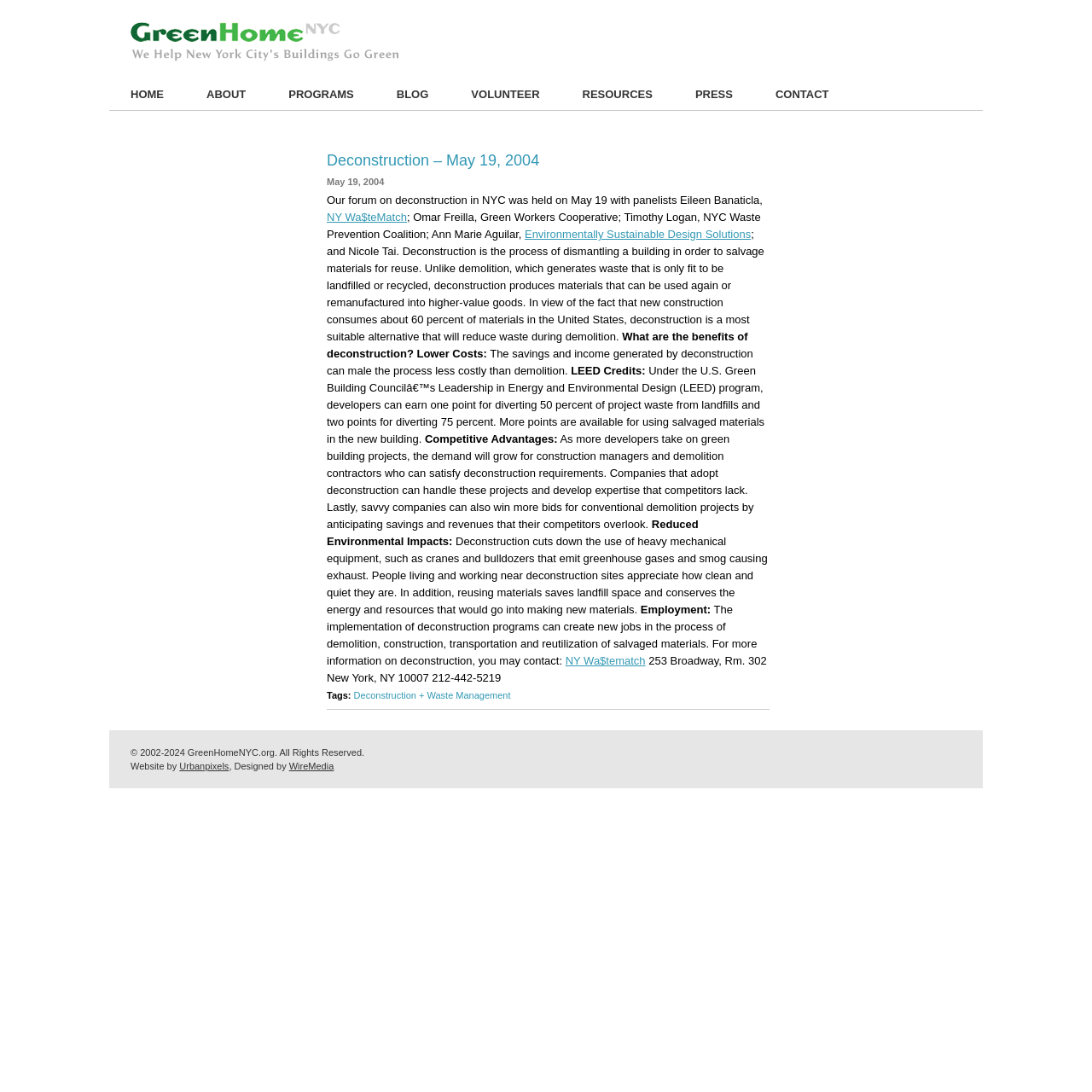Who can earn points for diverting project waste from landfills?
Using the information from the image, answer the question thoroughly.

The answer can be found in the section that explains the LEED Credits benefit of deconstruction. According to the text, 'Under the U.S. Green Building Council’s Leadership in Energy and Environmental Design (LEED) program, developers can earn one point for diverting 50 percent of project waste from landfills and two points for diverting 75 percent.'